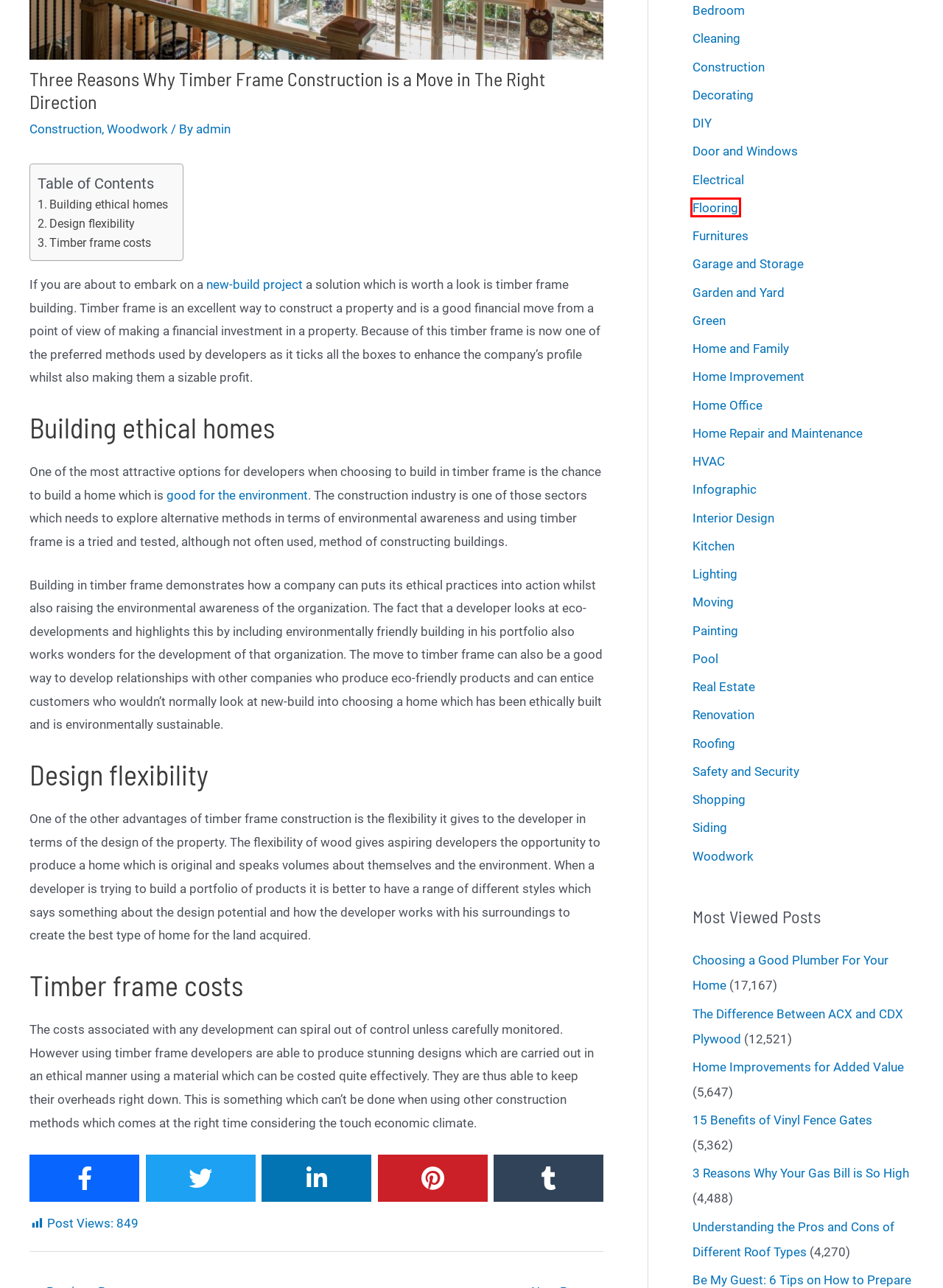With the provided screenshot showing a webpage and a red bounding box, determine which webpage description best fits the new page that appears after clicking the element inside the red box. Here are the options:
A. Furnitures Archives - Alternative Mindset
B. Pool Archives - Alternative Mindset
C. Flooring Archives - Alternative Mindset
D. Moving Archives - Alternative Mindset
E. Garden and Yard Archives - Alternative Mindset
F. Door and Windows Archives - Alternative Mindset
G. DIY Archives - Alternative Mindset
H. Electrical Archives - Alternative Mindset

C